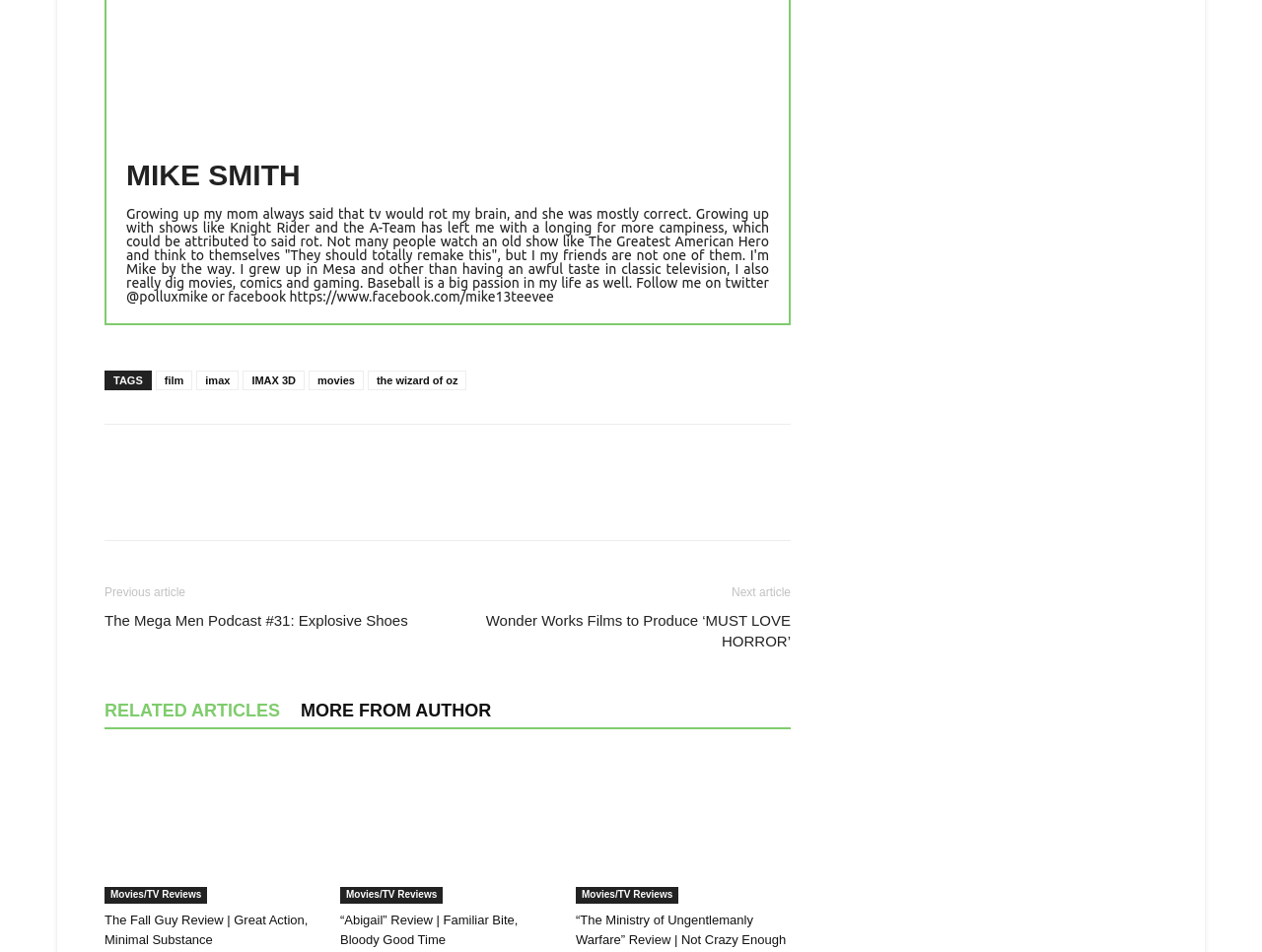Extract the bounding box coordinates for the HTML element that matches this description: "Twitter". The coordinates should be four float numbers between 0 and 1, i.e., [left, top, right, bottom].

[0.212, 0.504, 0.243, 0.545]